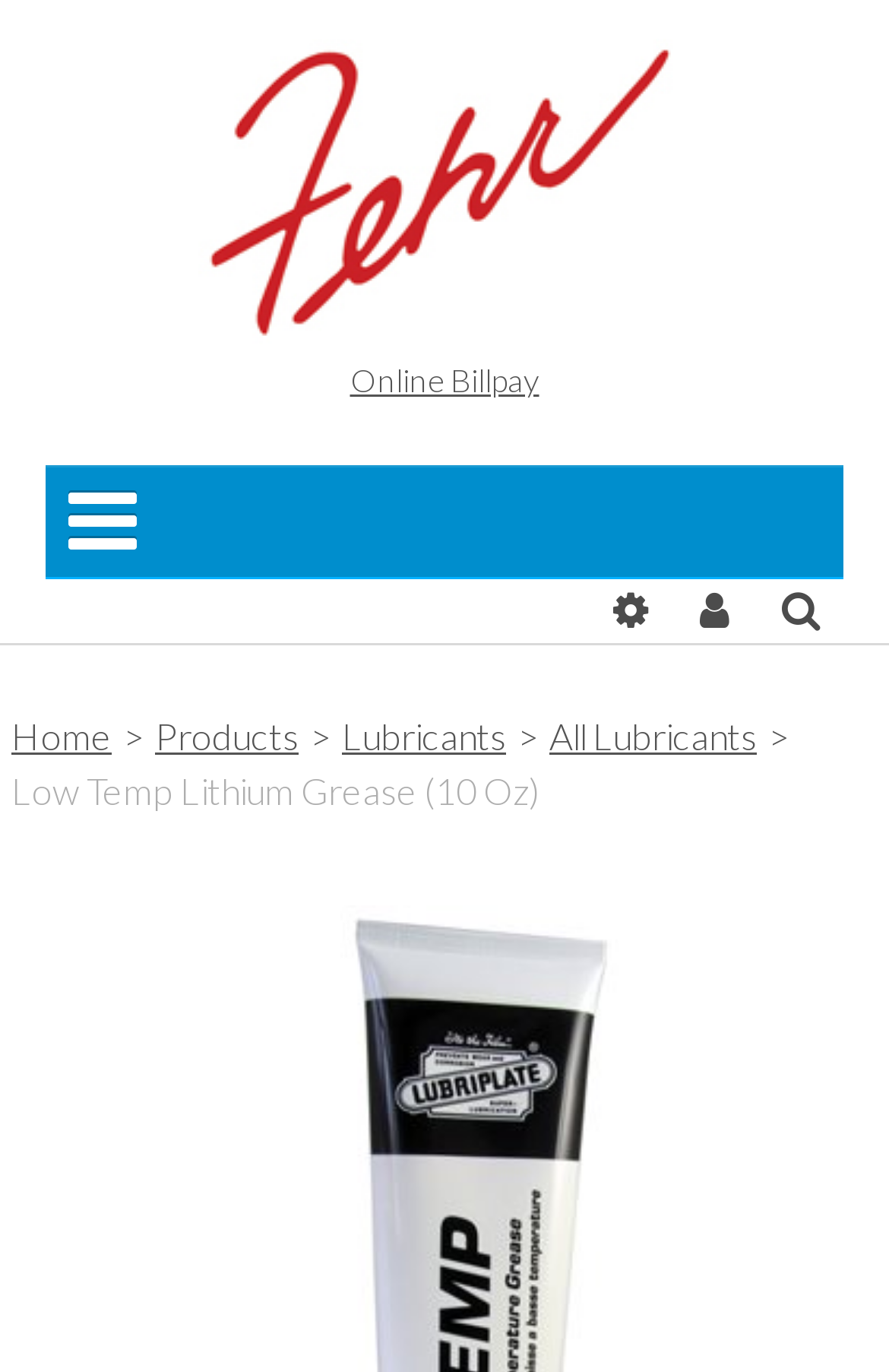Give a succinct answer to this question in a single word or phrase: 
How many menu icons are there at the top right?

3